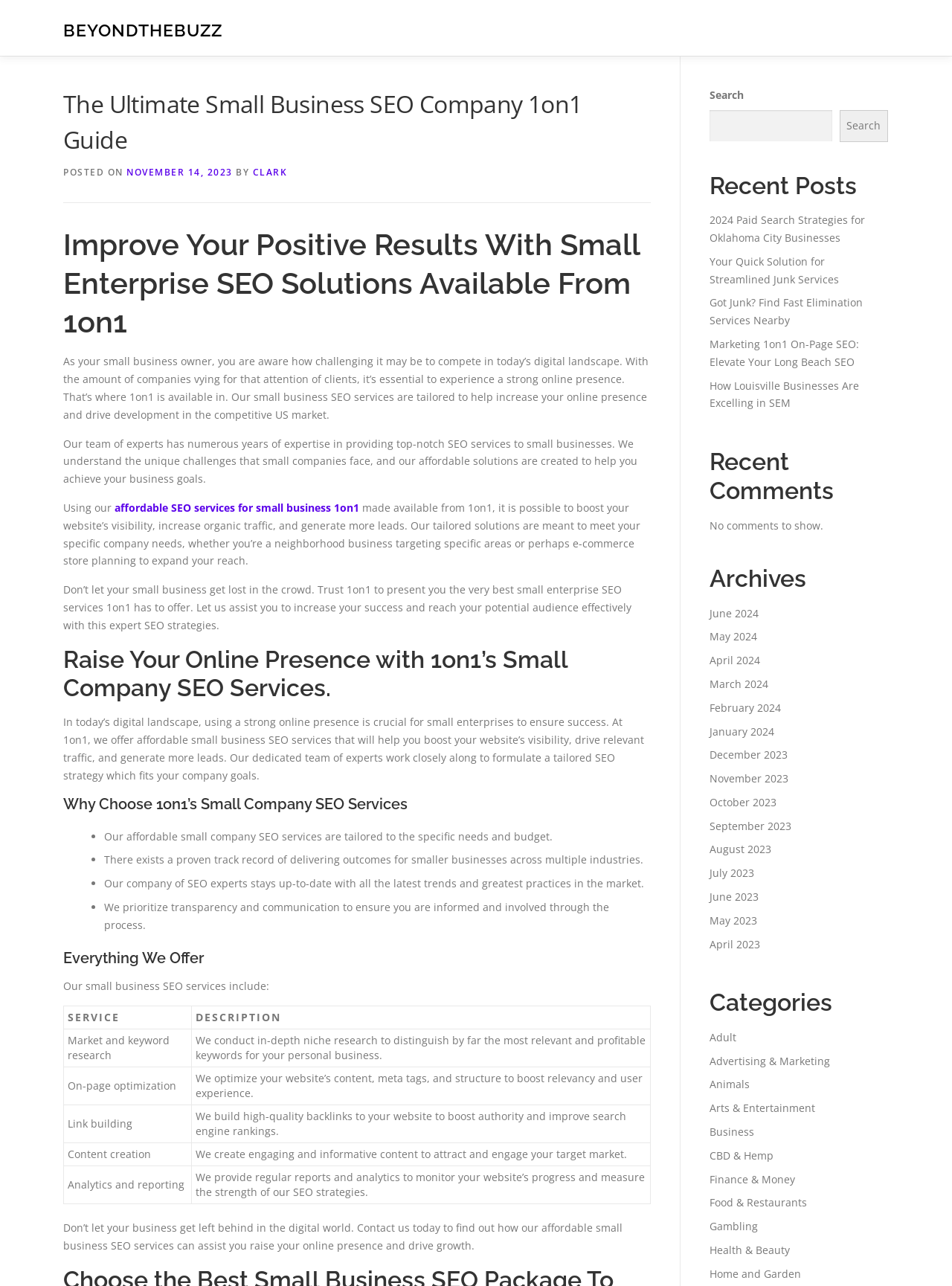Kindly determine the bounding box coordinates of the area that needs to be clicked to fulfill this instruction: "Click on the '2024 Paid Search Strategies for Oklahoma City Businesses' link".

[0.745, 0.166, 0.909, 0.19]